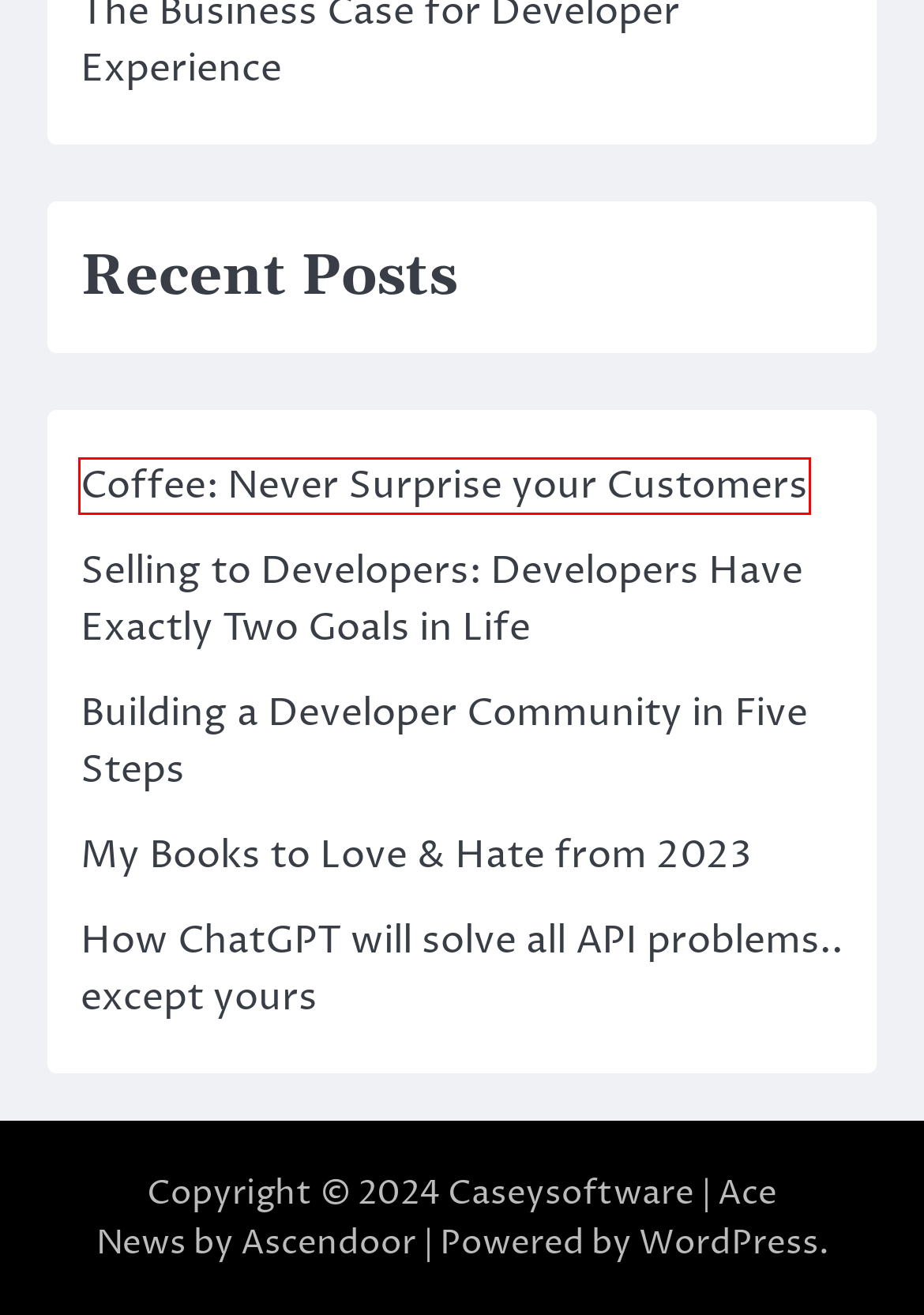You have been given a screenshot of a webpage, where a red bounding box surrounds a UI element. Identify the best matching webpage description for the page that loads after the element in the bounding box is clicked. Options include:
A. How ChatGPT will solve all API problems.. except yours - Caseysoftware
B. Blog Tool, Publishing Platform, and CMS – WordPress.org
C. ZendCon 2007 Presentation – The Bionic App - Caseysoftware
D. My Books to Love & Hate from 2023 - Caseysoftware
E. Building a Developer Community in Five Steps - Caseysoftware
F. So you want to build an App.. - Caseysoftware
G. Ascendoor » Themes, Plugins, Support, Customizations
H. Coffee: Never Surprise your Customers - Caseysoftware

H